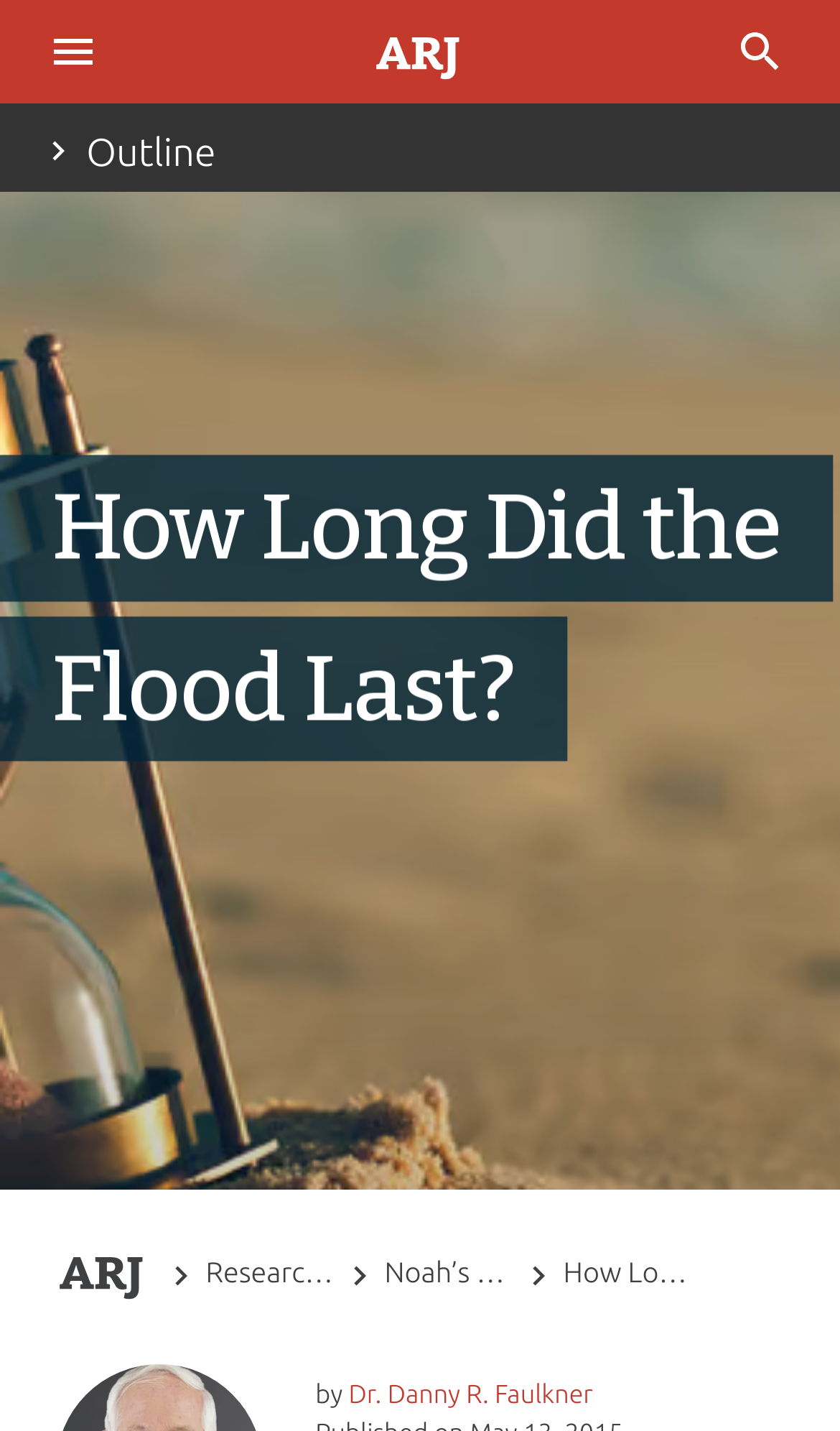Given the webpage screenshot and the description, determine the bounding box coordinates (top-left x, top-left y, bottom-right x, bottom-right y) that define the location of the UI element matching this description: Noah’s Flood

[0.458, 0.87, 0.61, 0.91]